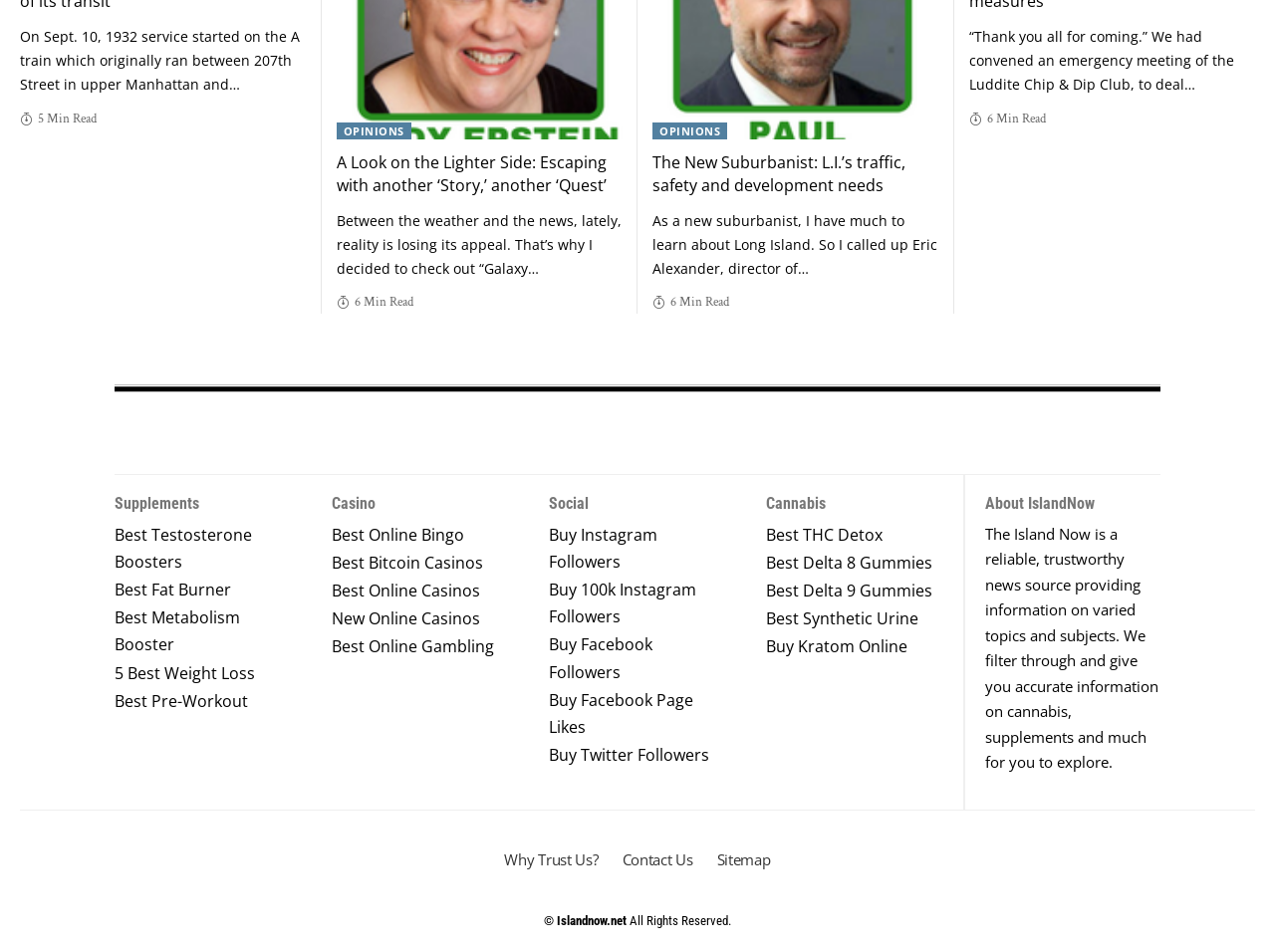Can you specify the bounding box coordinates of the area that needs to be clicked to fulfill the following instruction: "Click on 'OPINIONS'"?

[0.264, 0.128, 0.322, 0.146]